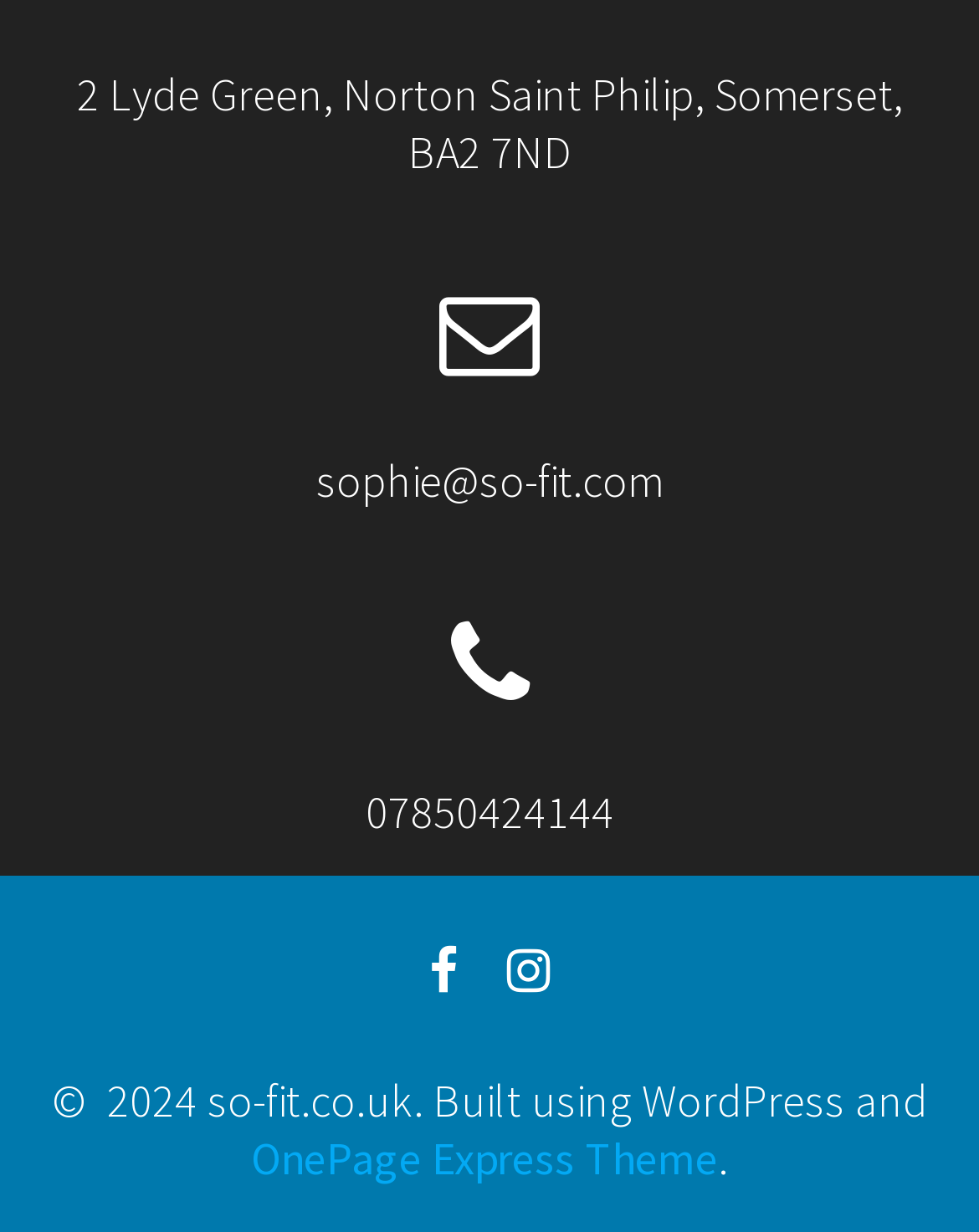Respond with a single word or phrase to the following question: How many social media links are there?

2